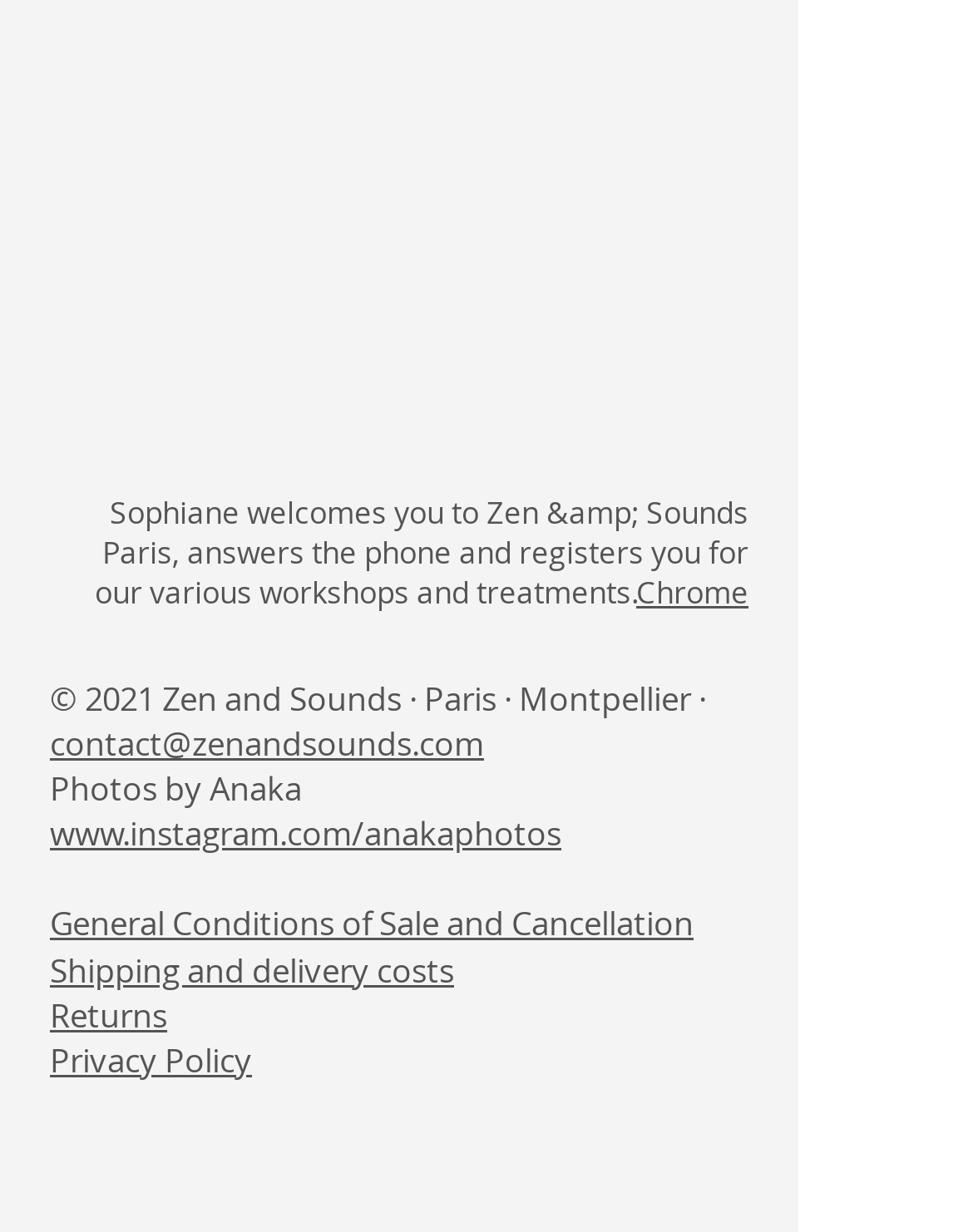Using the information shown in the image, answer the question with as much detail as possible: How many links are at the bottom of the page?

There are six link elements at the bottom of the page, including 'contact@zenandsounds.com', 'www.instagram.com/anakaphotos', 'General Conditions of Sale and', 'Shipping and delivery costs', 'Returns', and 'Privacy Policy'.